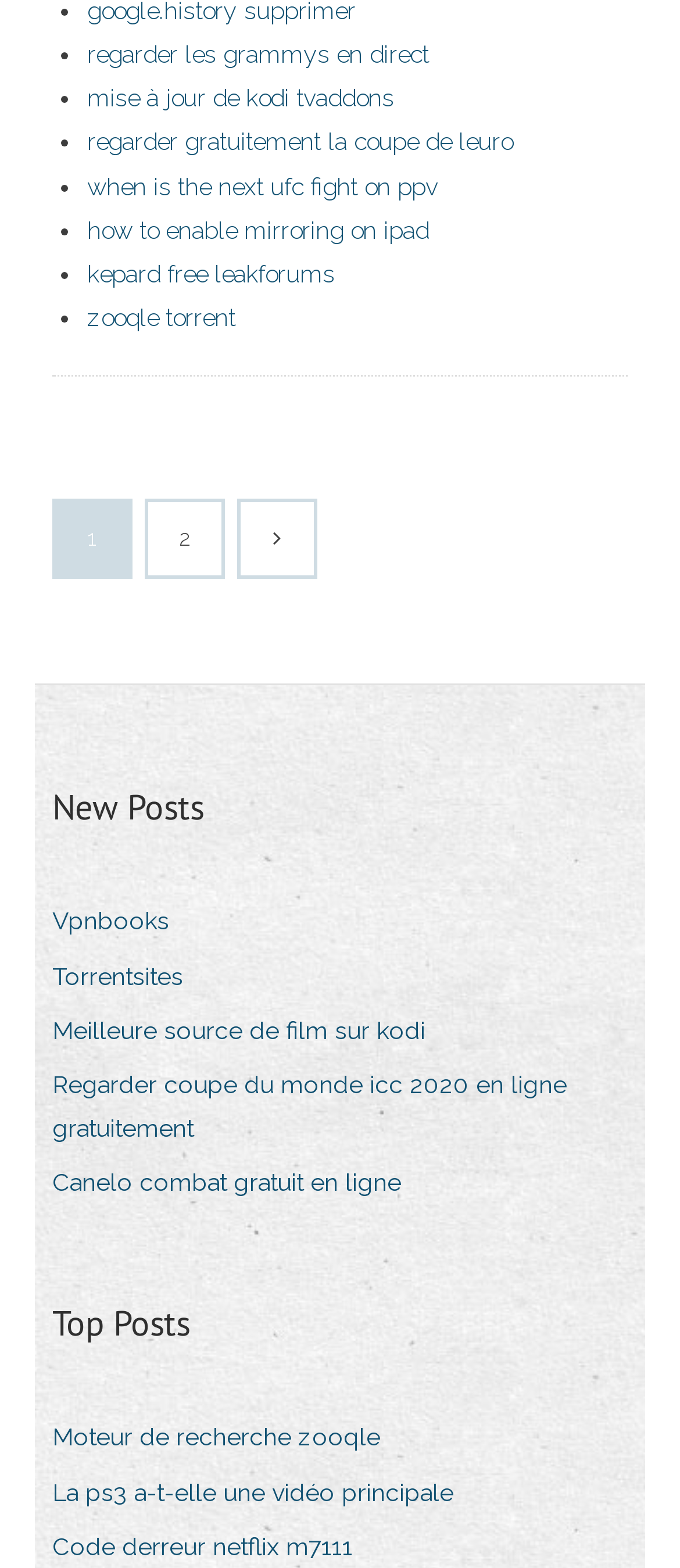Answer the following query concisely with a single word or phrase:
What is the topic of the link 'Regarder coupe du monde icc 2020 en ligne gratuitement'?

Sports